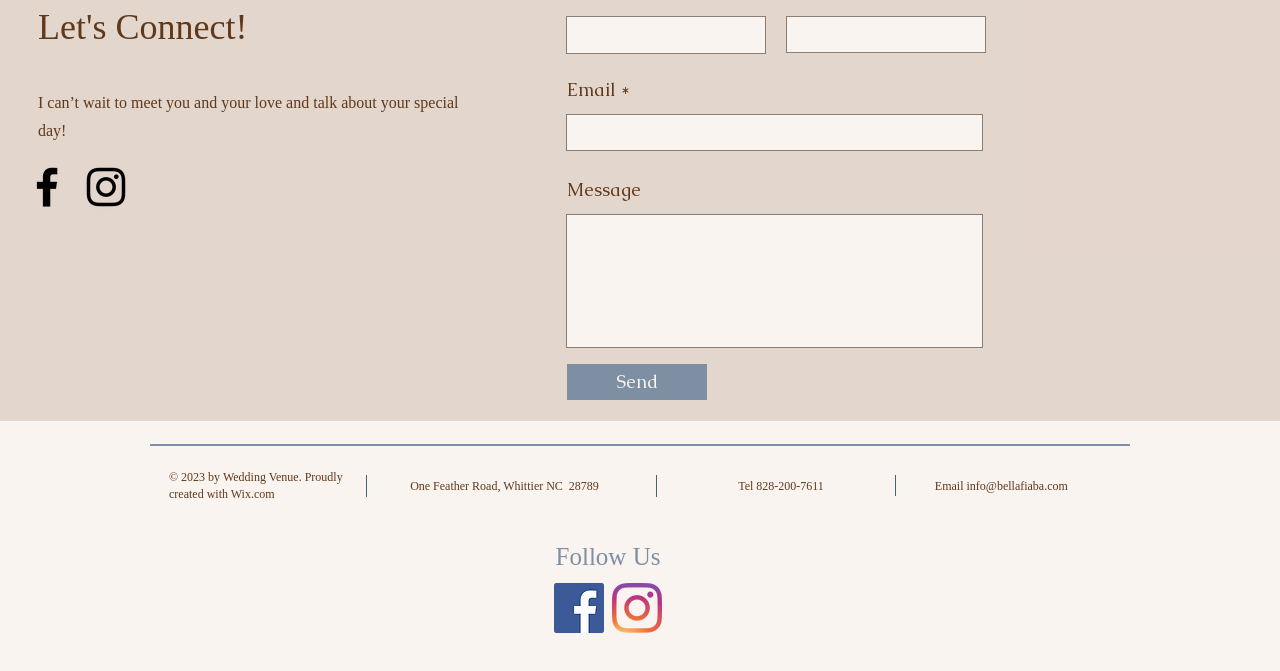Specify the bounding box coordinates of the element's area that should be clicked to execute the given instruction: "Enter email". The coordinates should be four float numbers between 0 and 1, i.e., [left, top, right, bottom].

[0.442, 0.17, 0.768, 0.225]